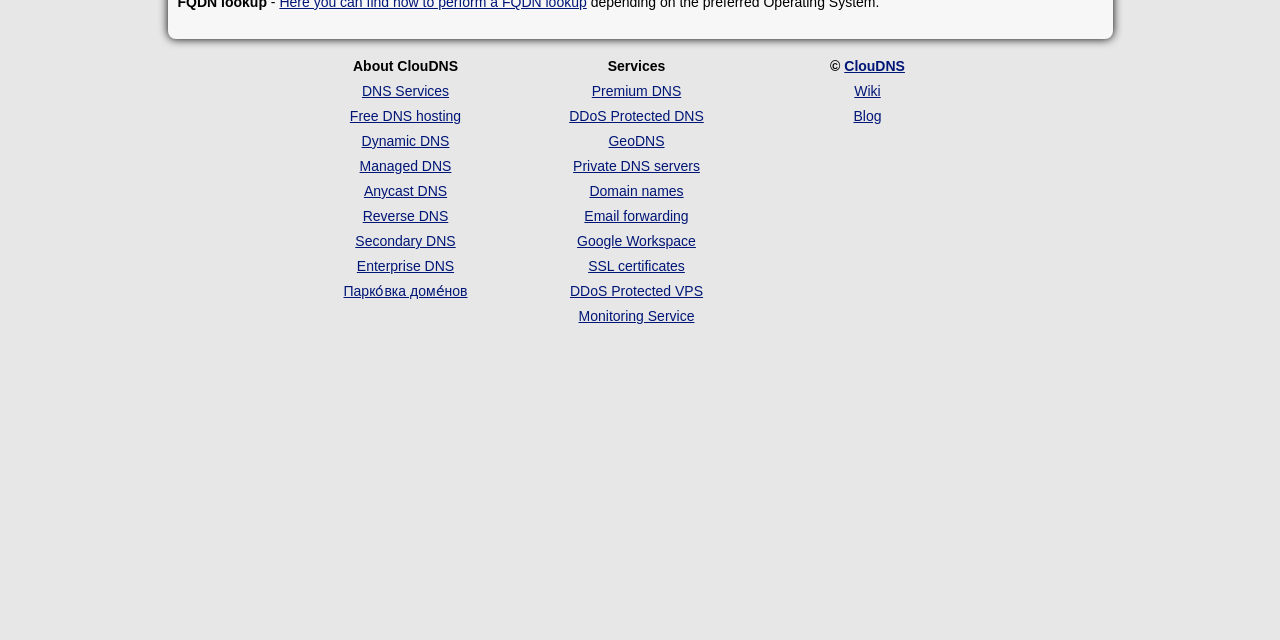Identify the bounding box of the UI element described as follows: "Managed DNS". Provide the coordinates as four float numbers in the range of 0 to 1 [left, top, right, bottom].

[0.281, 0.247, 0.353, 0.272]